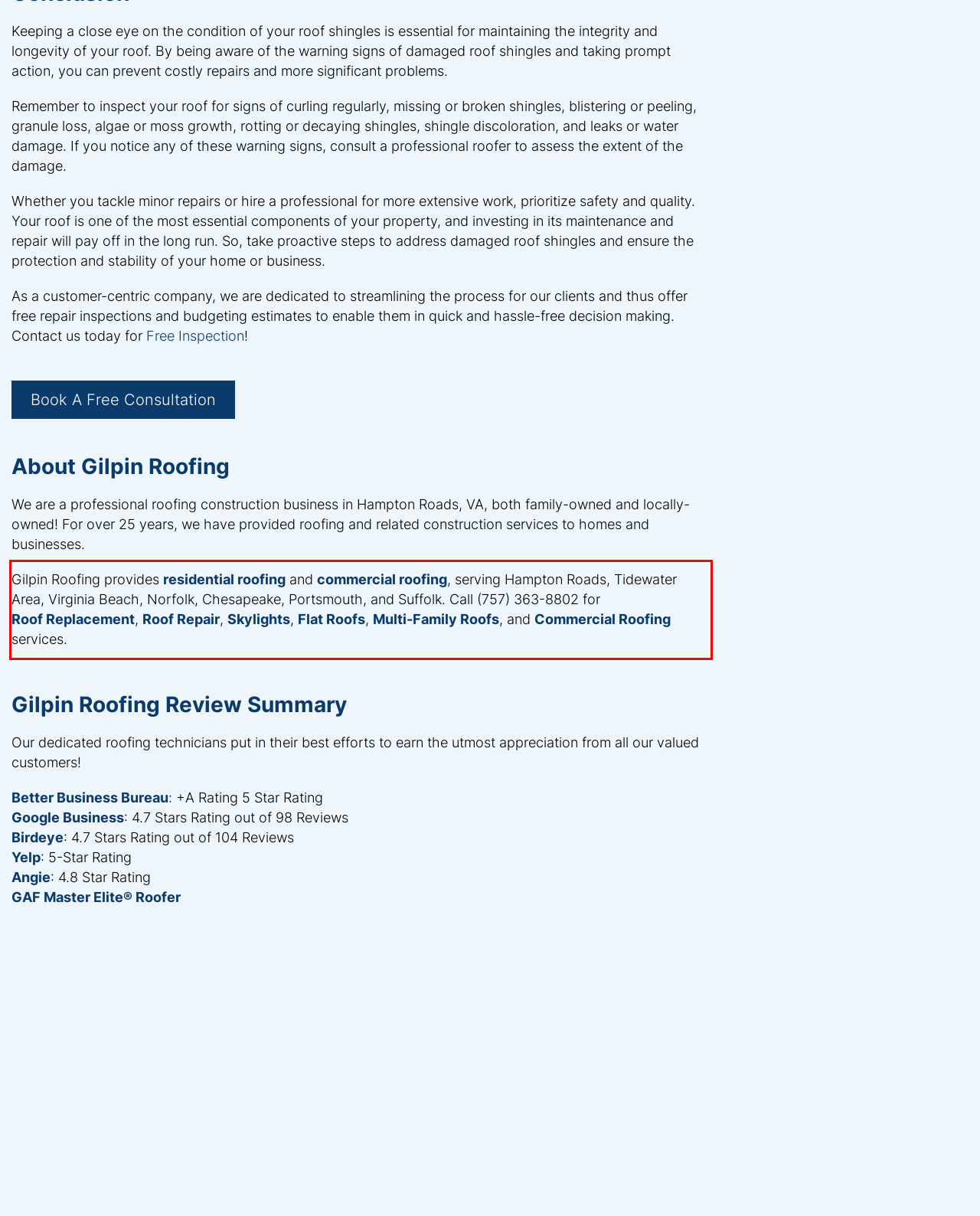There is a UI element on the webpage screenshot marked by a red bounding box. Extract and generate the text content from within this red box.

Gilpin Roofing provides residential roofing and commercial roofing, serving Hampton Roads, Tidewater Area, Virginia Beach, Norfolk, Chesapeake, Portsmouth, and Suffolk. Call (757) 363-8802 for Roof Replacement, Roof Repair, Skylights, Flat Roofs, Multi-Family Roofs, and Commercial Roofing services.